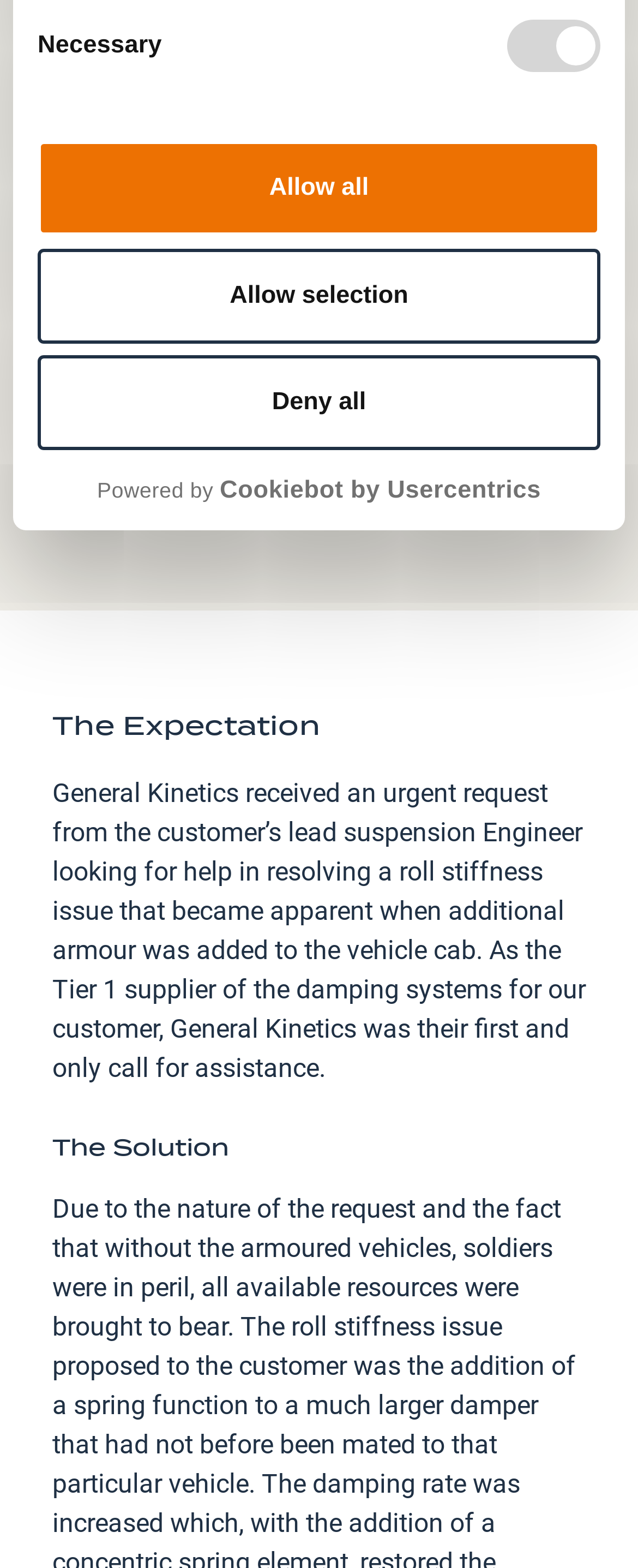Find the coordinates for the bounding box of the element with this description: "Allow all".

[0.059, 0.09, 0.941, 0.15]